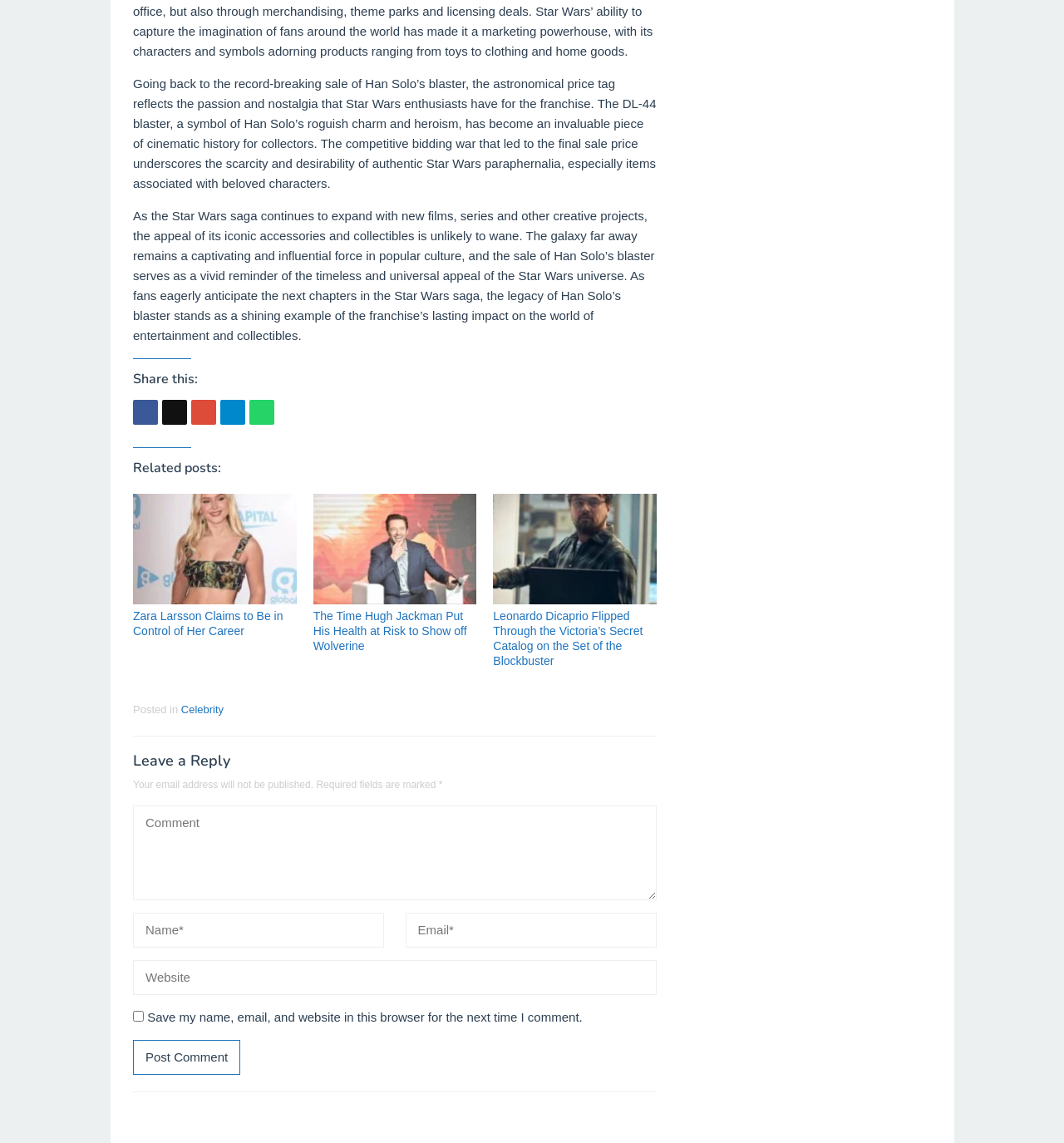What is the function of the button at the bottom of the comment section?
Look at the screenshot and provide an in-depth answer.

The button at the bottom of the comment section is labeled as 'Post Comment', indicating that it is used to submit a comment after filling in the required information.